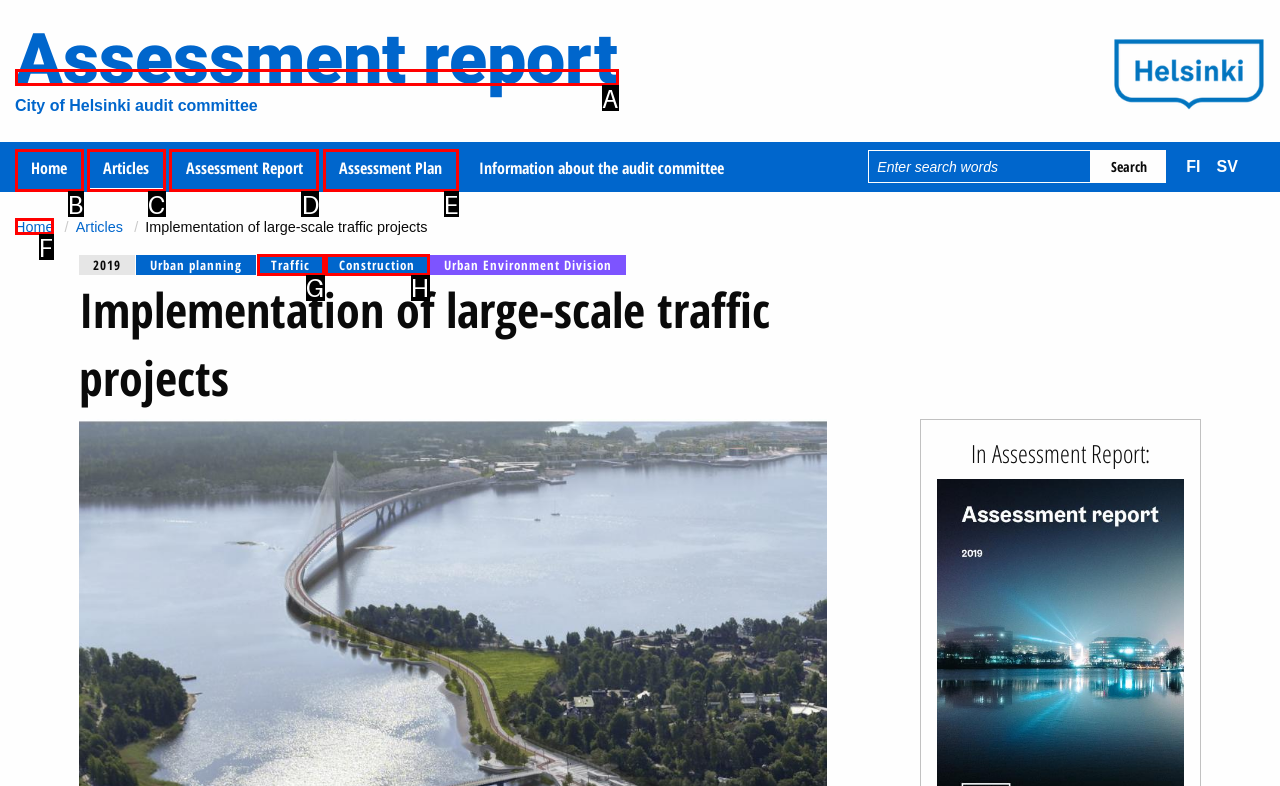Select the proper HTML element to perform the given task: Click the 'About' link Answer with the corresponding letter from the provided choices.

None